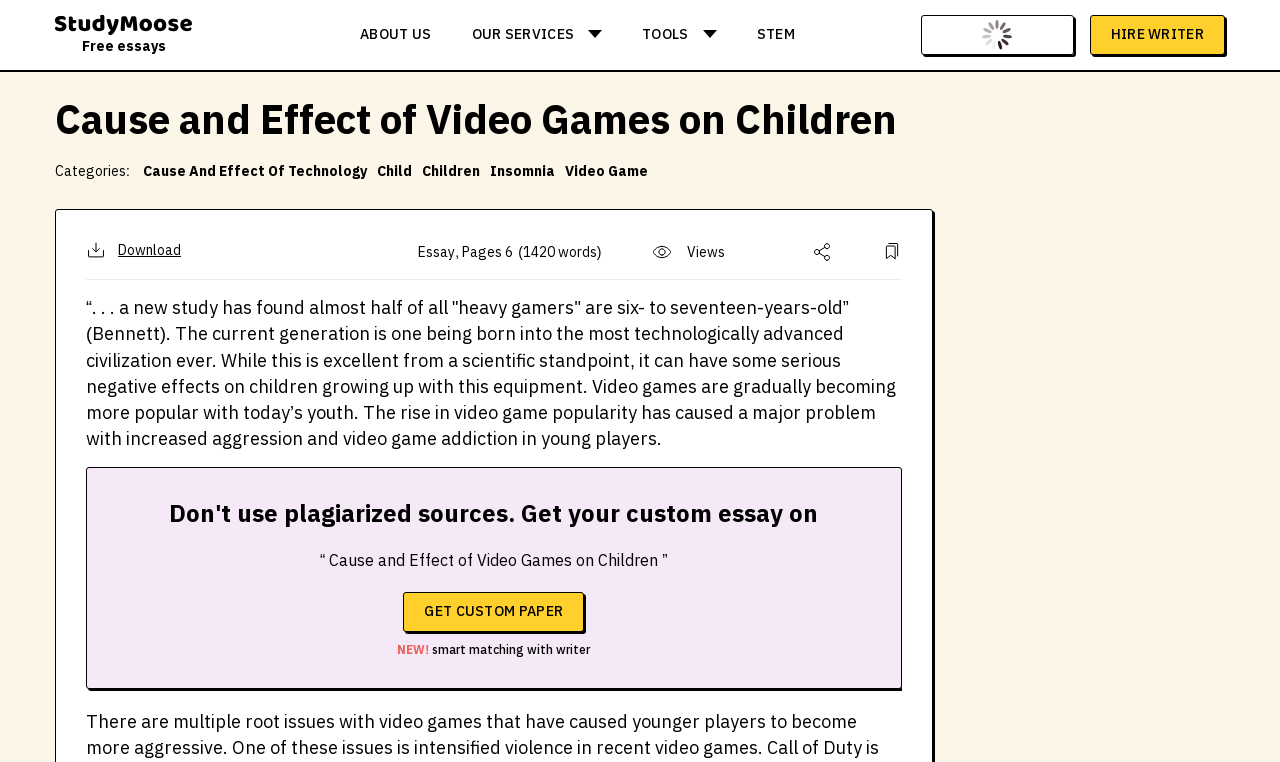Please answer the following question as detailed as possible based on the image: 
What is the name of the website?

The name of the website can be determined by looking at the image and link at the top left corner of the webpage, which says 'StudyMoose.com'.